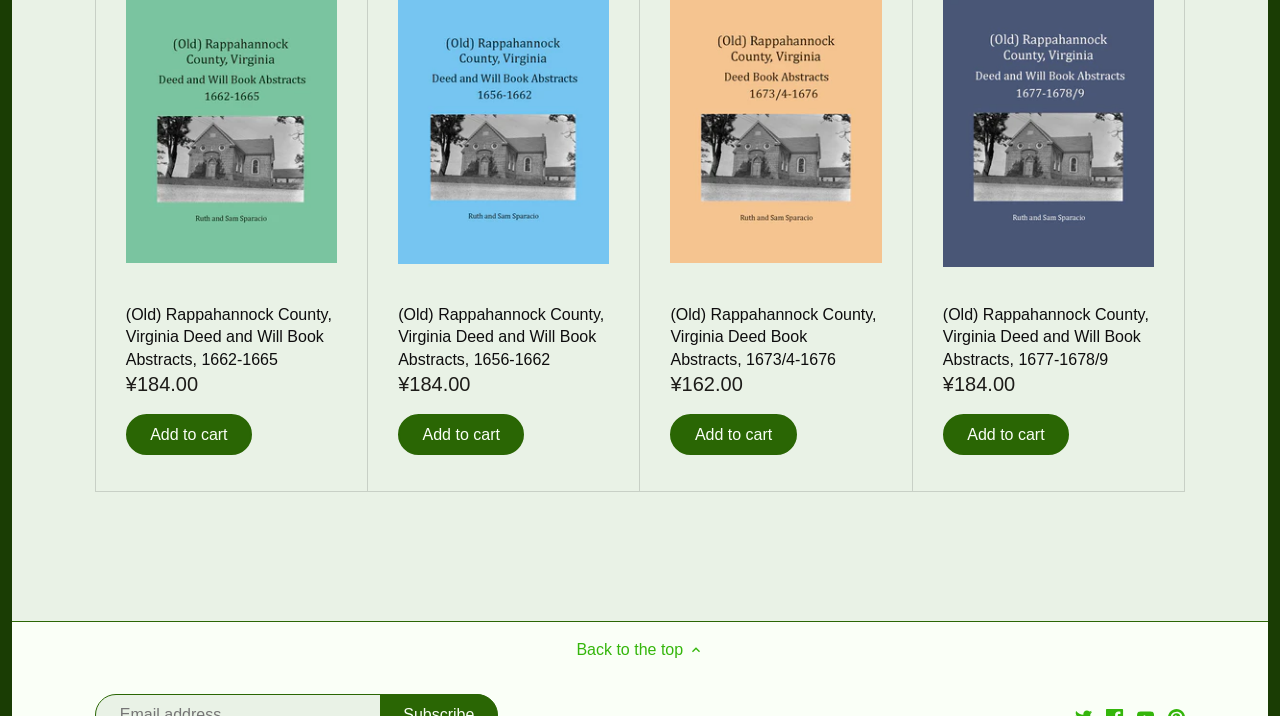Find the bounding box of the element with the following description: "Add to cart". The coordinates must be four float numbers between 0 and 1, formatted as [left, top, right, bottom].

[0.737, 0.578, 0.835, 0.635]